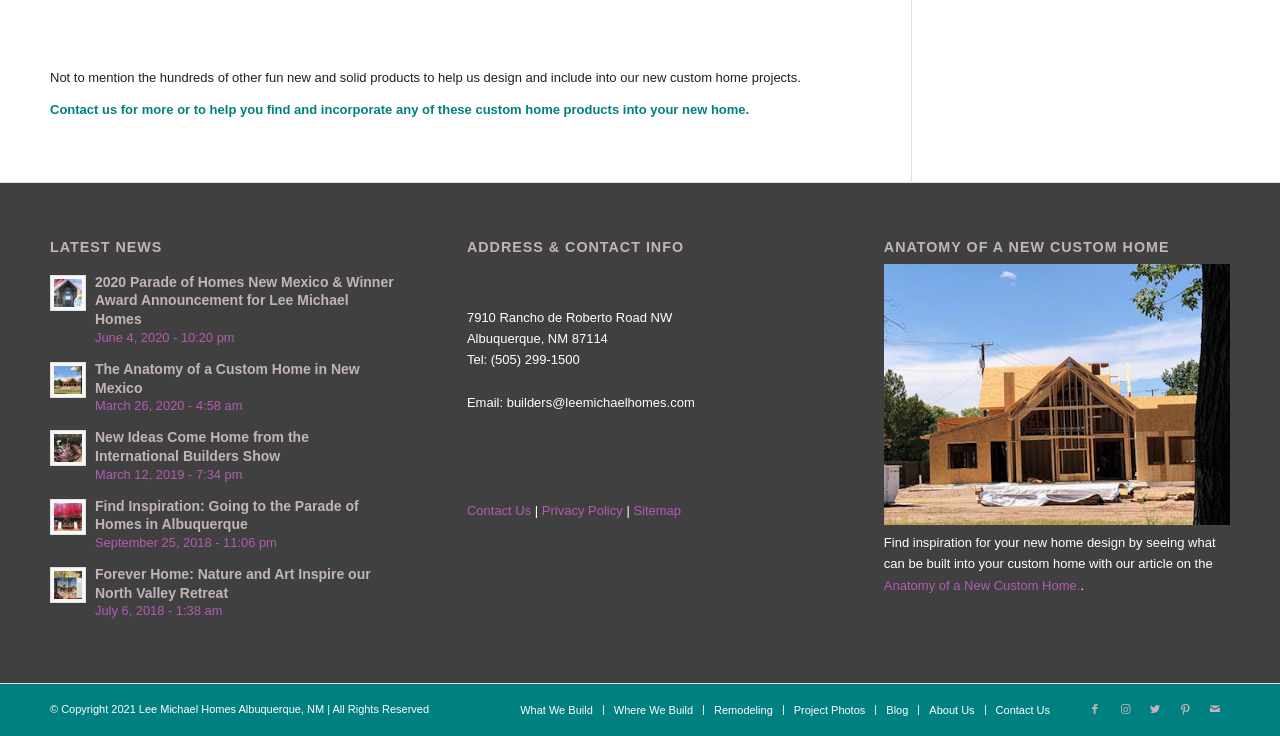Find the bounding box coordinates of the element you need to click on to perform this action: 'Follow on Facebook'. The coordinates should be represented by four float values between 0 and 1, in the format [left, top, right, bottom].

[0.844, 0.943, 0.867, 0.984]